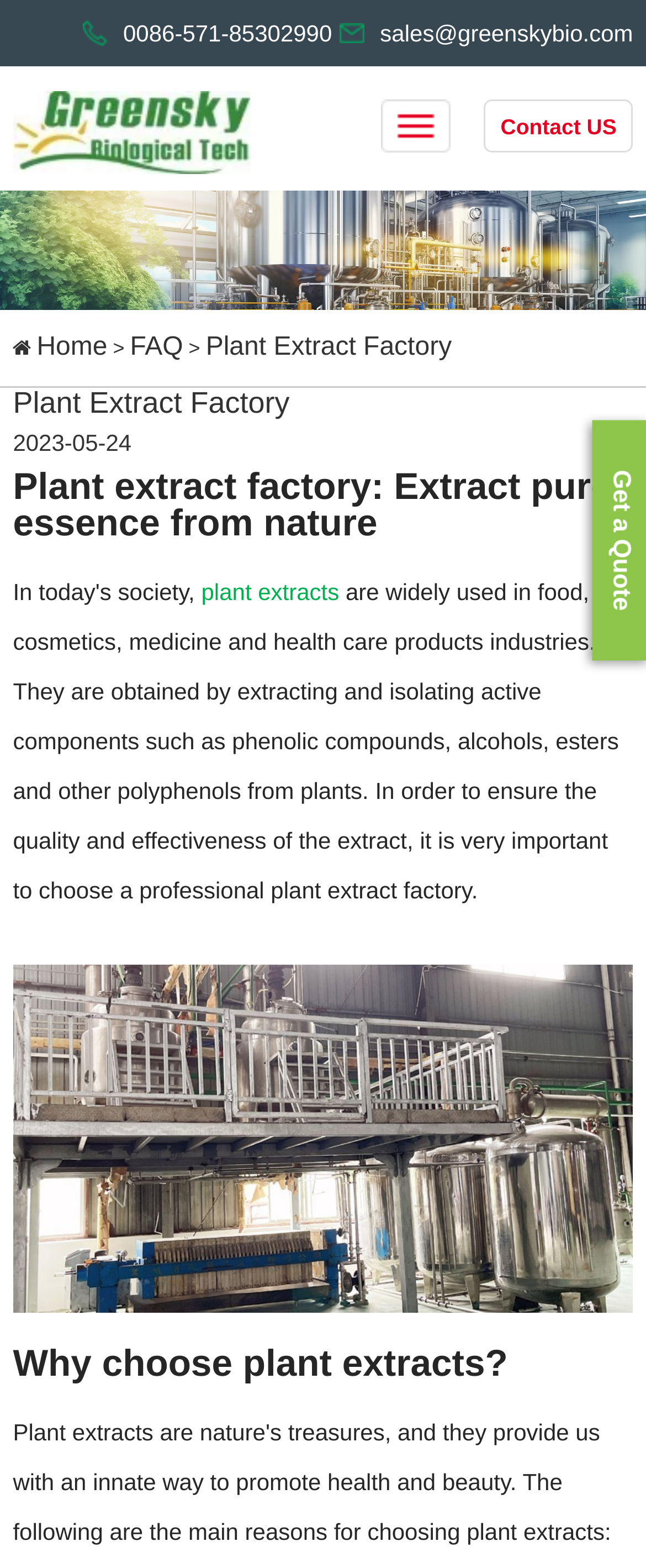Kindly determine the bounding box coordinates of the area that needs to be clicked to fulfill this instruction: "Get a quote".

[0.94, 0.299, 0.983, 0.389]